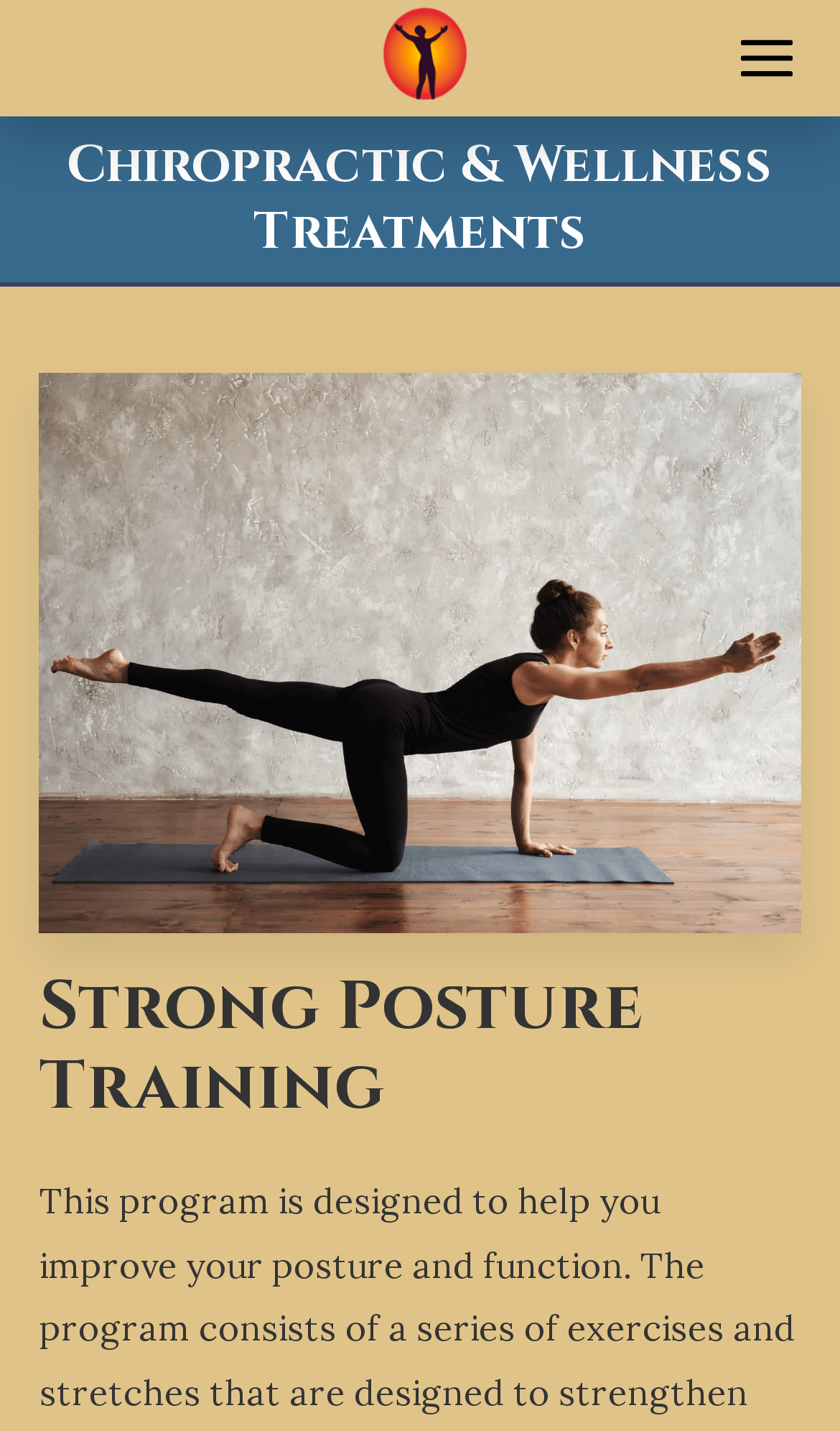How many links are in the top navigation bar?
Look at the image and provide a short answer using one word or a phrase.

6